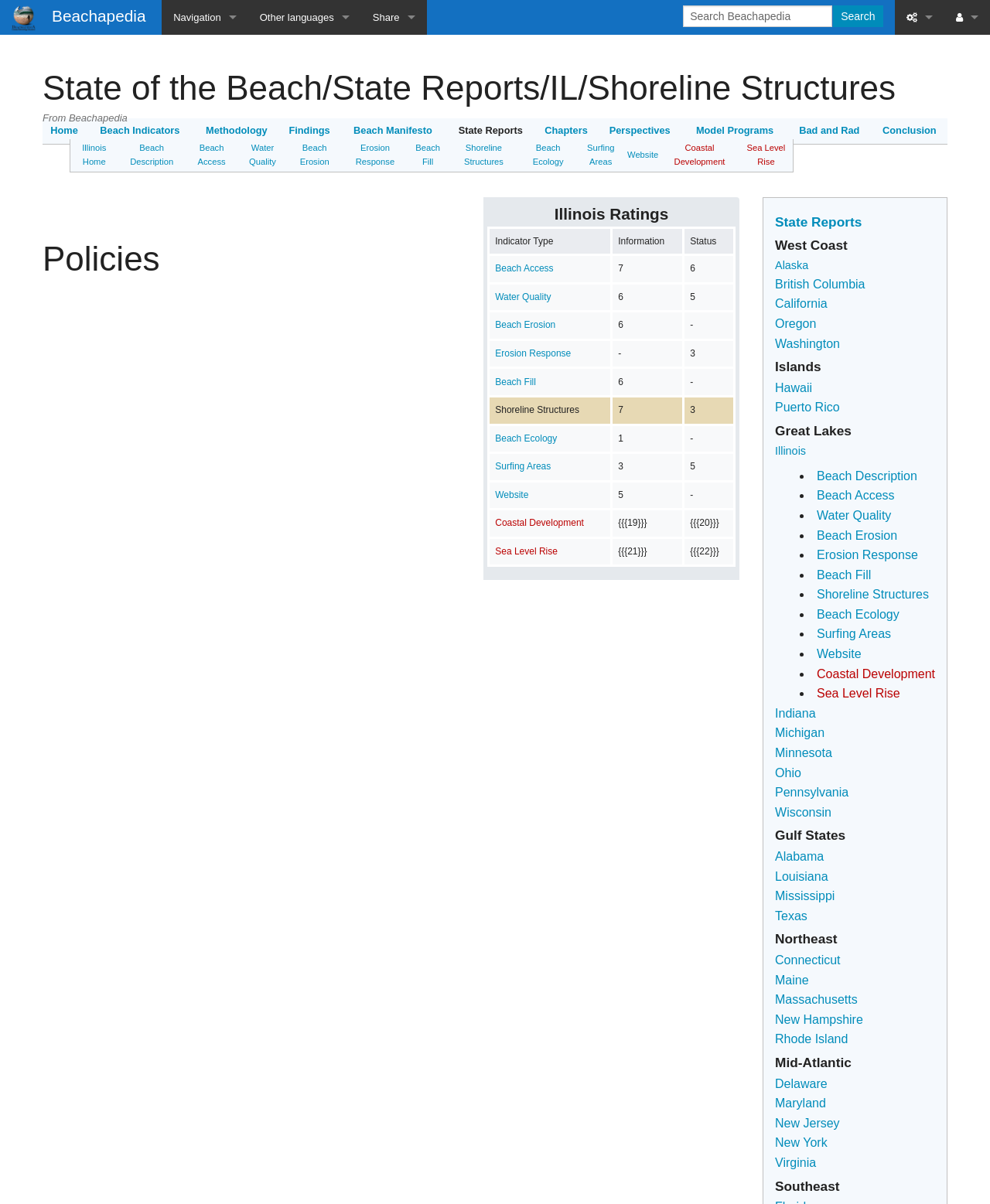Create a detailed description of the webpage's content and layout.

The webpage is titled "State of the Beach/State Reports/IL/Shoreline Structures - Beachapedia". At the top, there is a logo image of Beachapedia, accompanied by a link to the main page. Below this, there are several links to navigate the website, including "Navigation", "Other languages", and "Share". 

To the right of these links, there is a search box with a "Search" button. Below the search box, there are more links to various pages, including "What links here", "Related changes", and "Special pages".

The main content of the webpage is divided into two sections. The first section has a heading "State of the Beach/State Reports/IL/Shoreline Structures" and a subheading "From Beachapedia". Below this, there is a table with several grid cells, each containing a link to a different topic, such as "Home", "Beach Indicators", "Methodology", and "Findings".

The second section has a table with several grid cells, each containing a link to a different topic related to Illinois beaches, such as "Illinois Home", "Beach Description", "Beach Access", and "Water Quality". The webpage also has several links to other pages at the bottom, including "Log in" and "Help".